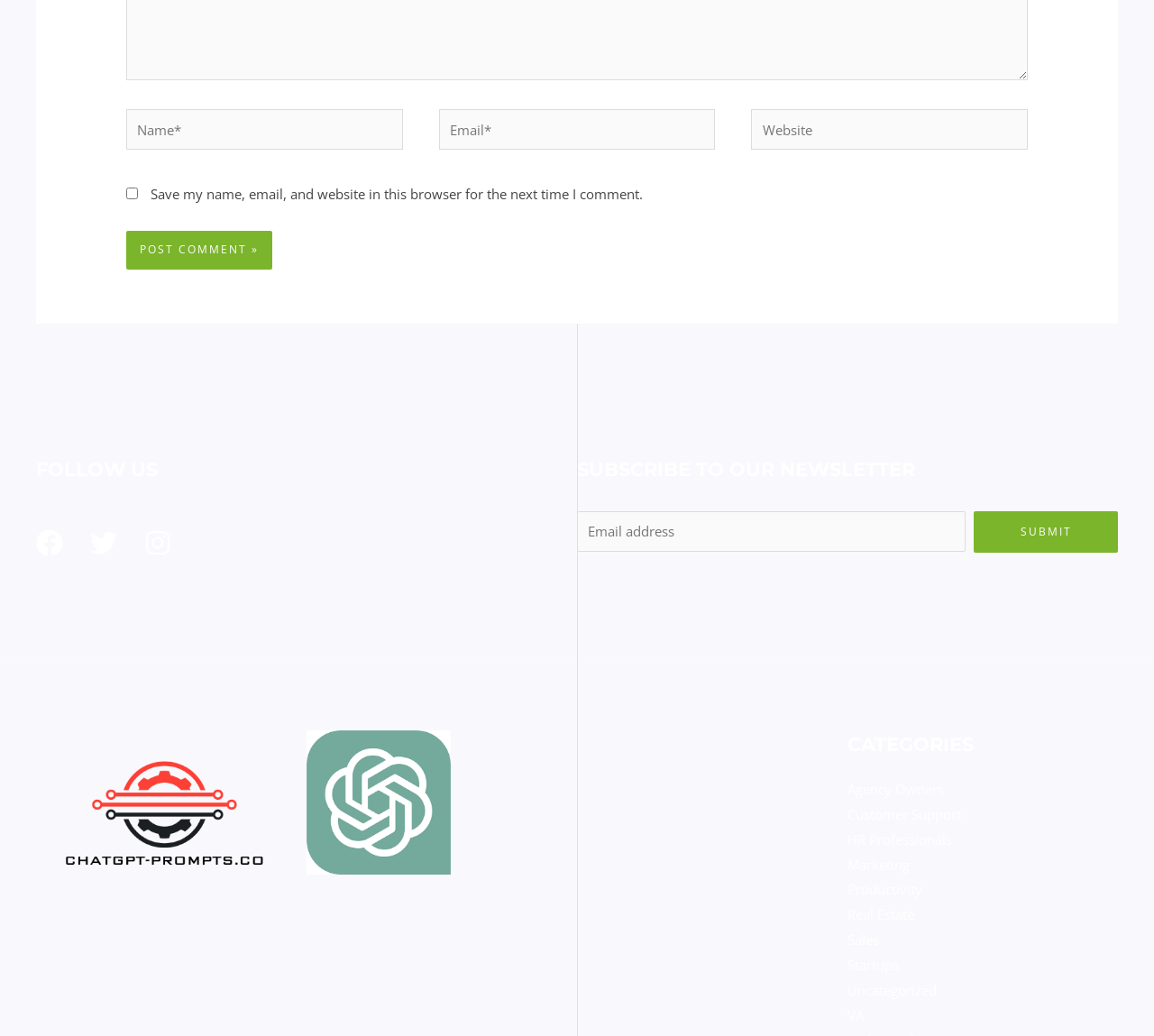Identify the bounding box coordinates for the element you need to click to achieve the following task: "Click the post comment button". The coordinates must be four float values ranging from 0 to 1, formatted as [left, top, right, bottom].

[0.109, 0.223, 0.236, 0.26]